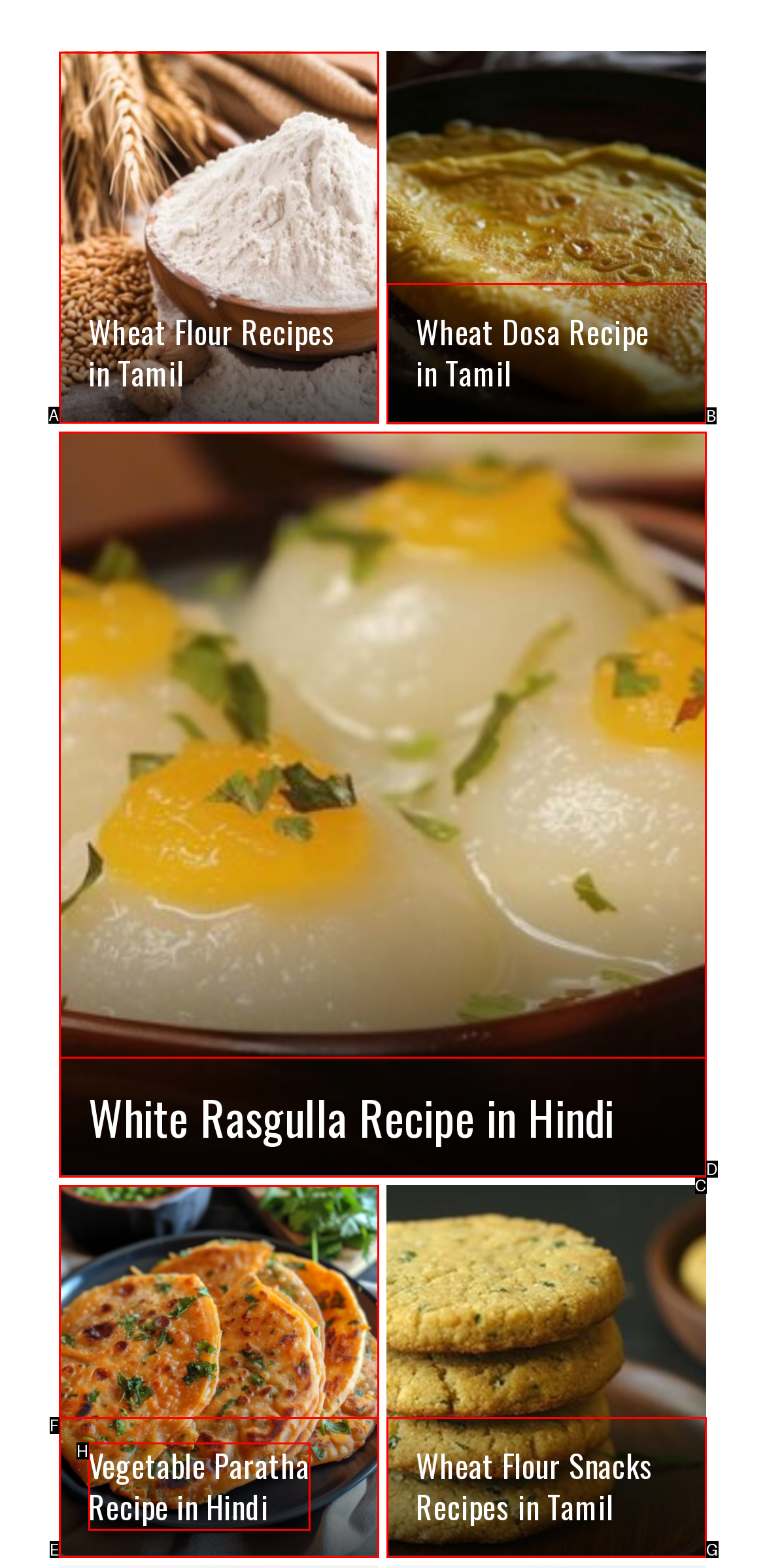Choose the UI element to click on to achieve this task: Explore Wheat Flour Recipes in Tamil. Reply with the letter representing the selected element.

A